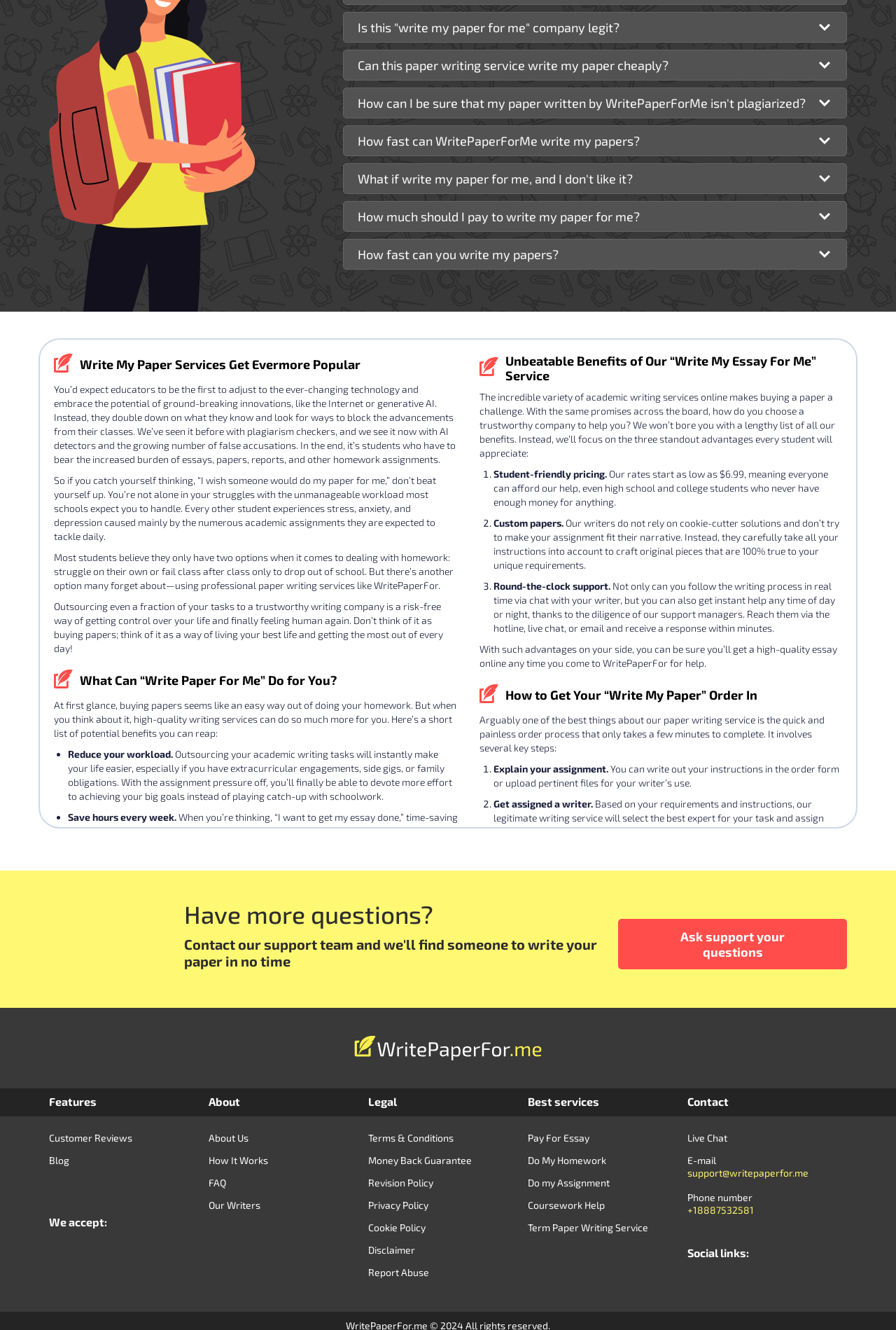Predict the bounding box coordinates of the area that should be clicked to accomplish the following instruction: "Click on the 'WritePaperFor.me' link". The bounding box coordinates should consist of four float numbers between 0 and 1, i.e., [left, top, right, bottom].

[0.395, 0.779, 0.605, 0.797]